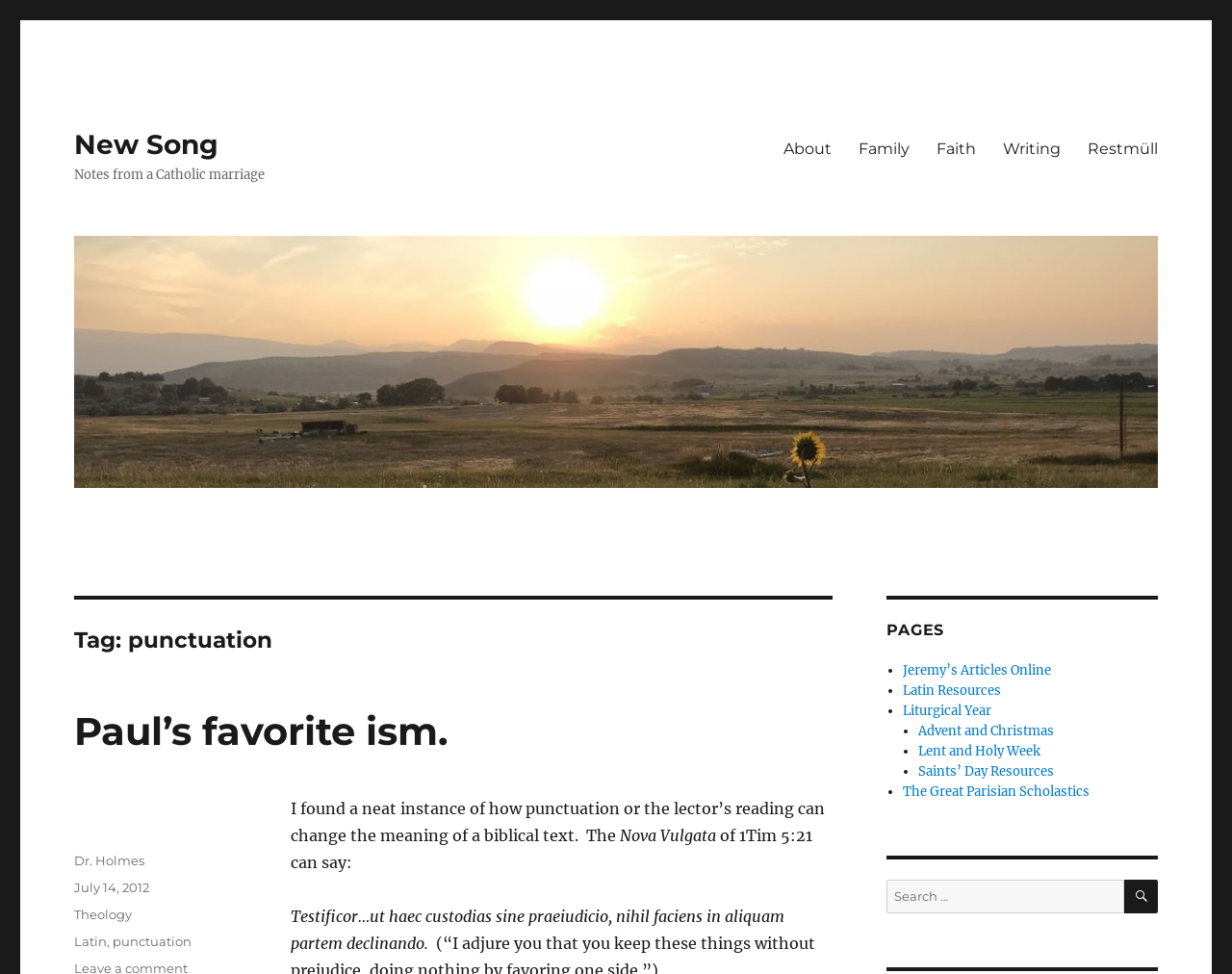What is the date of the article?
Please use the image to provide a one-word or short phrase answer.

July 14, 2012